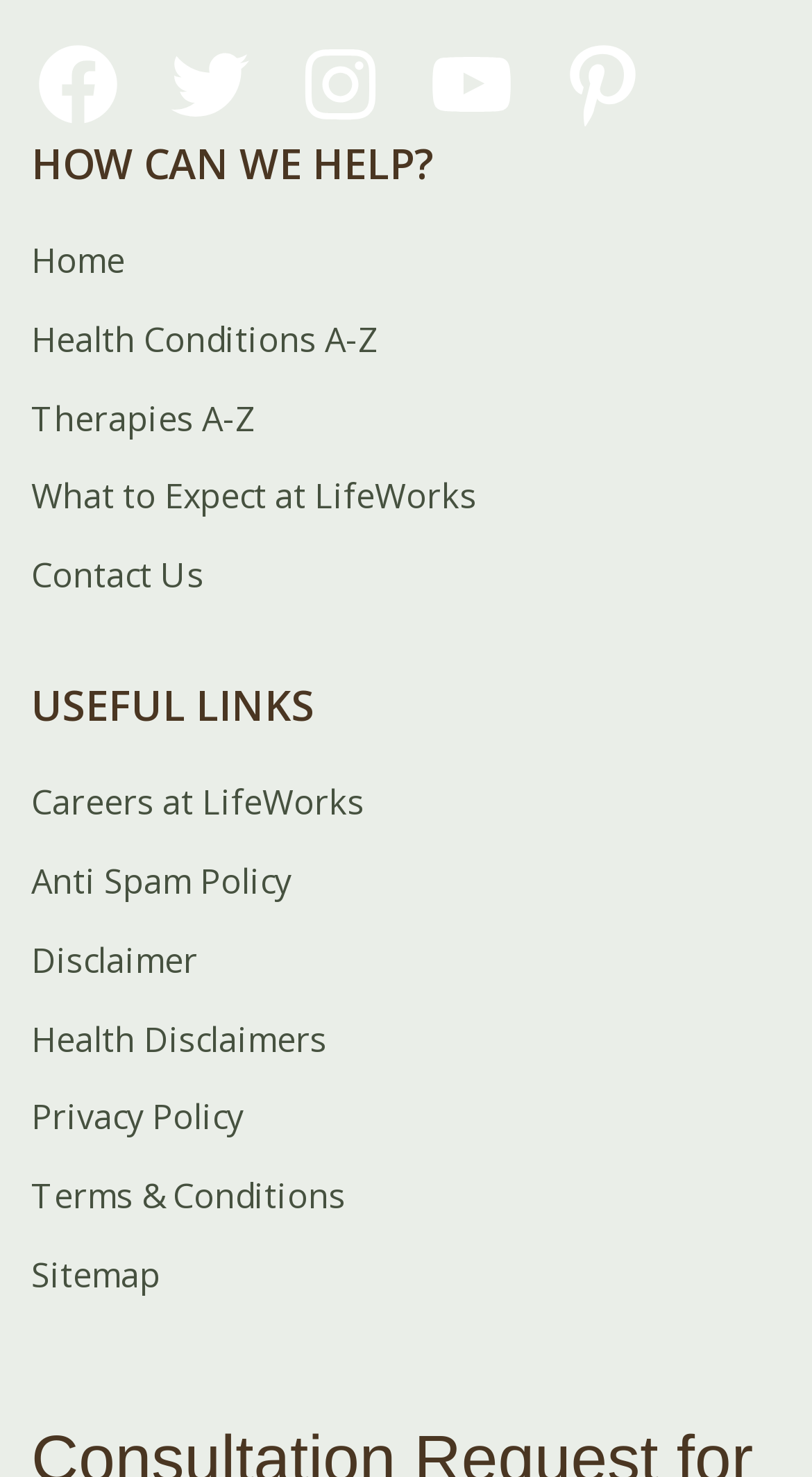What is the second useful link?
Deliver a detailed and extensive answer to the question.

After finding the 'USEFUL LINKS' section, I looked for the second link in the list, which is 'Careers at LifeWorks'. This link is located at coordinates [0.038, 0.528, 0.449, 0.559].